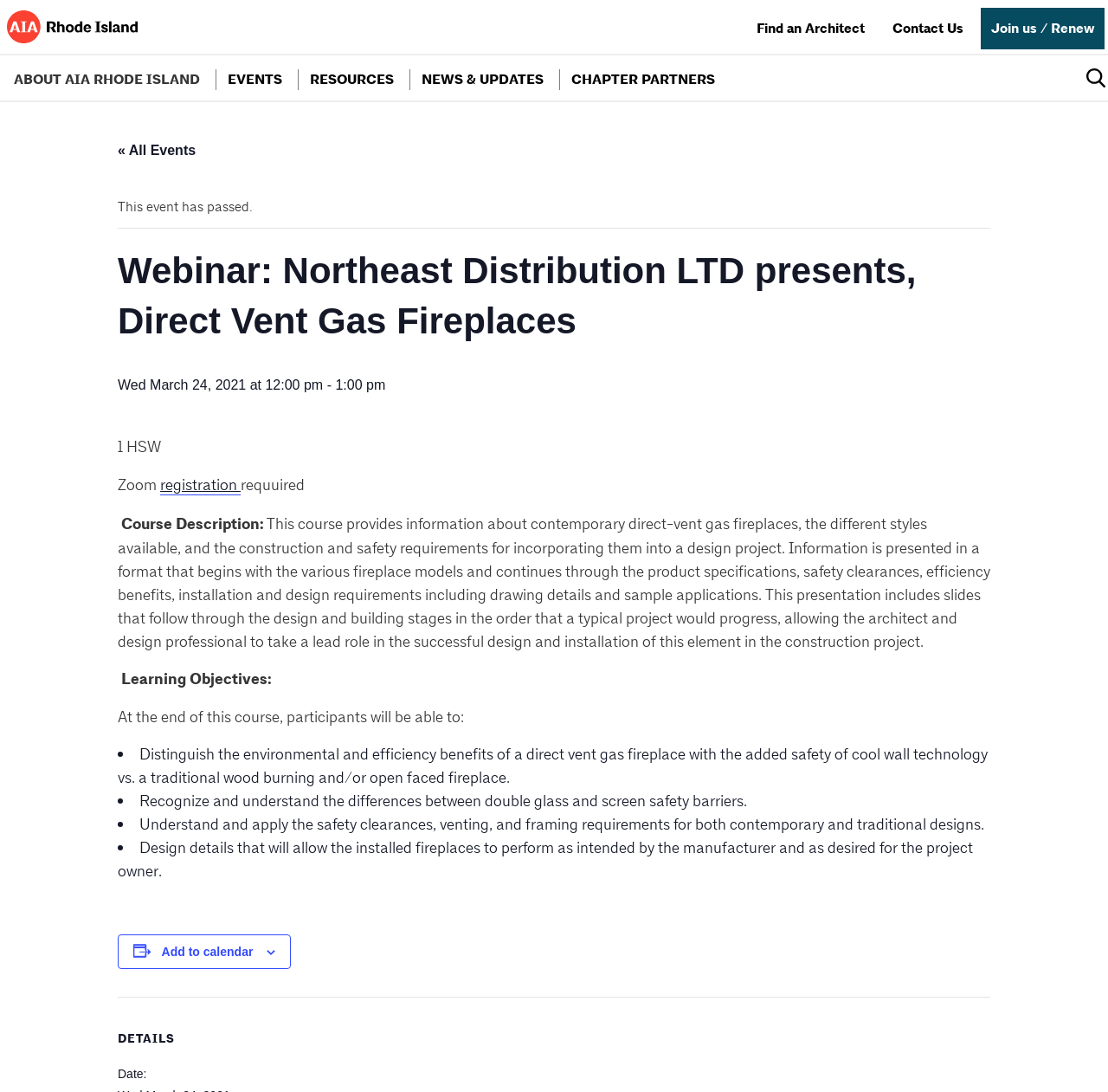Find the bounding box coordinates of the clickable region needed to perform the following instruction: "Click the 'Add to calendar' button". The coordinates should be provided as four float numbers between 0 and 1, i.e., [left, top, right, bottom].

[0.146, 0.865, 0.228, 0.878]